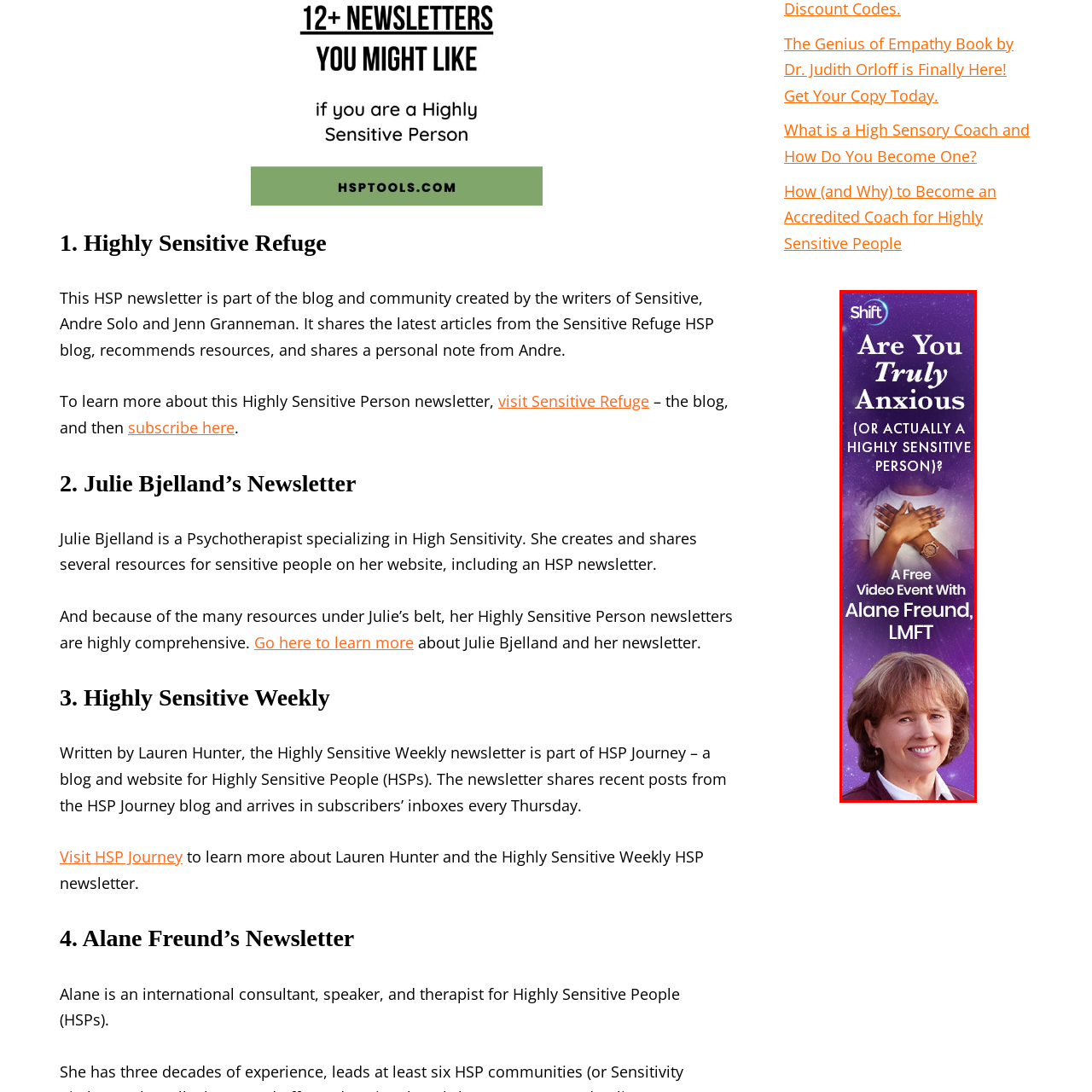Carefully describe the image located within the red boundary.

The image features a promotional banner for a free video event titled "Are You Truly Anxious (Or Actually a Highly Sensitive Person)?" presented by Alane Freund, a licensed marriage and family therapist (LMFT). The background is a vibrant purple with a starry design, symbolizing insight and emotional depth. The banner includes an image of a person with their arms crossed over their chest, suggesting contemplation or self-reflection. This event aims to explore the nuanced differences between general anxiety and the experiences of highly sensitive individuals, encouraging participants to understand their emotional responses more deeply.